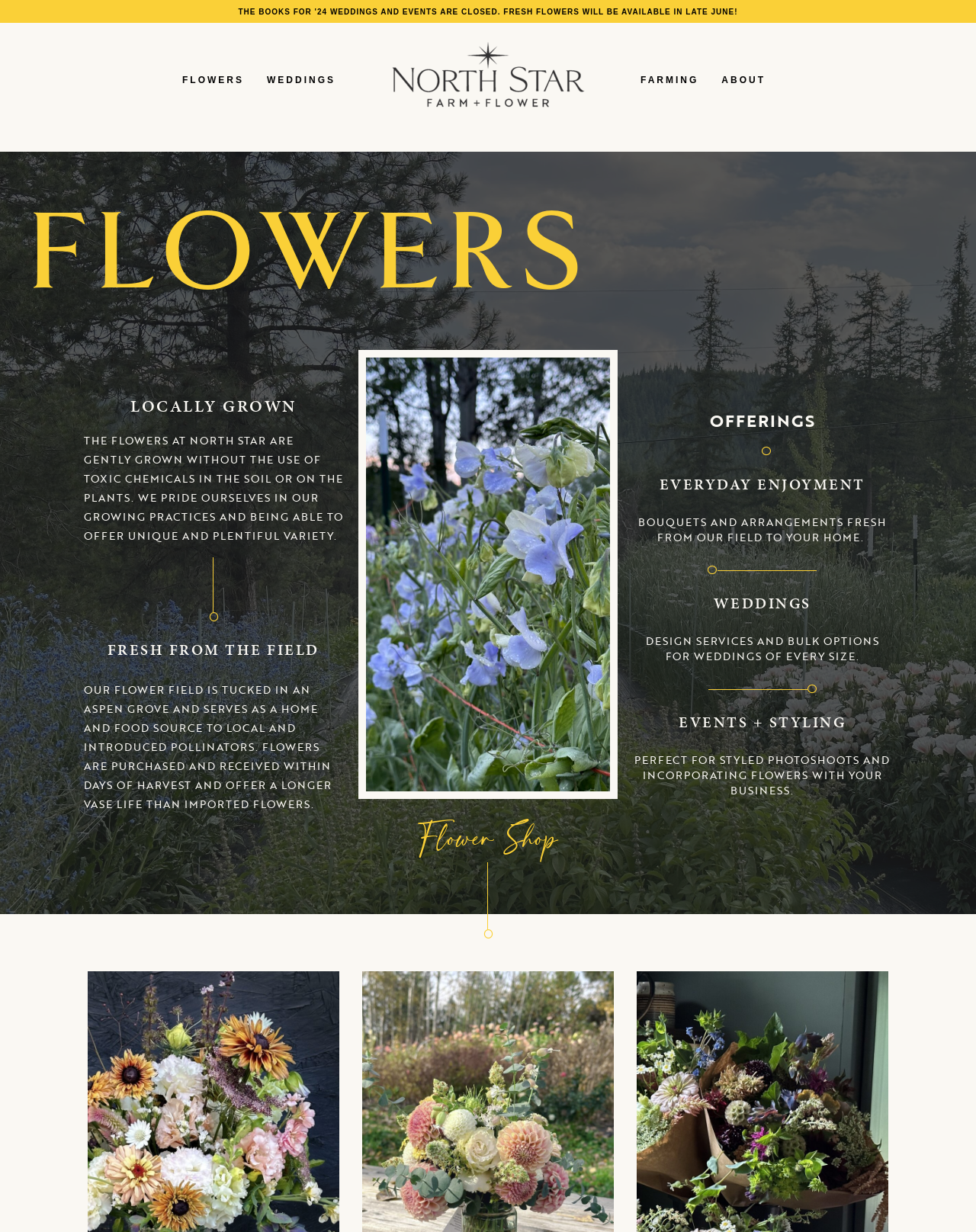What is the benefit of purchasing flowers from North Star Farm?
Look at the image and respond with a one-word or short-phrase answer.

Longer vase life